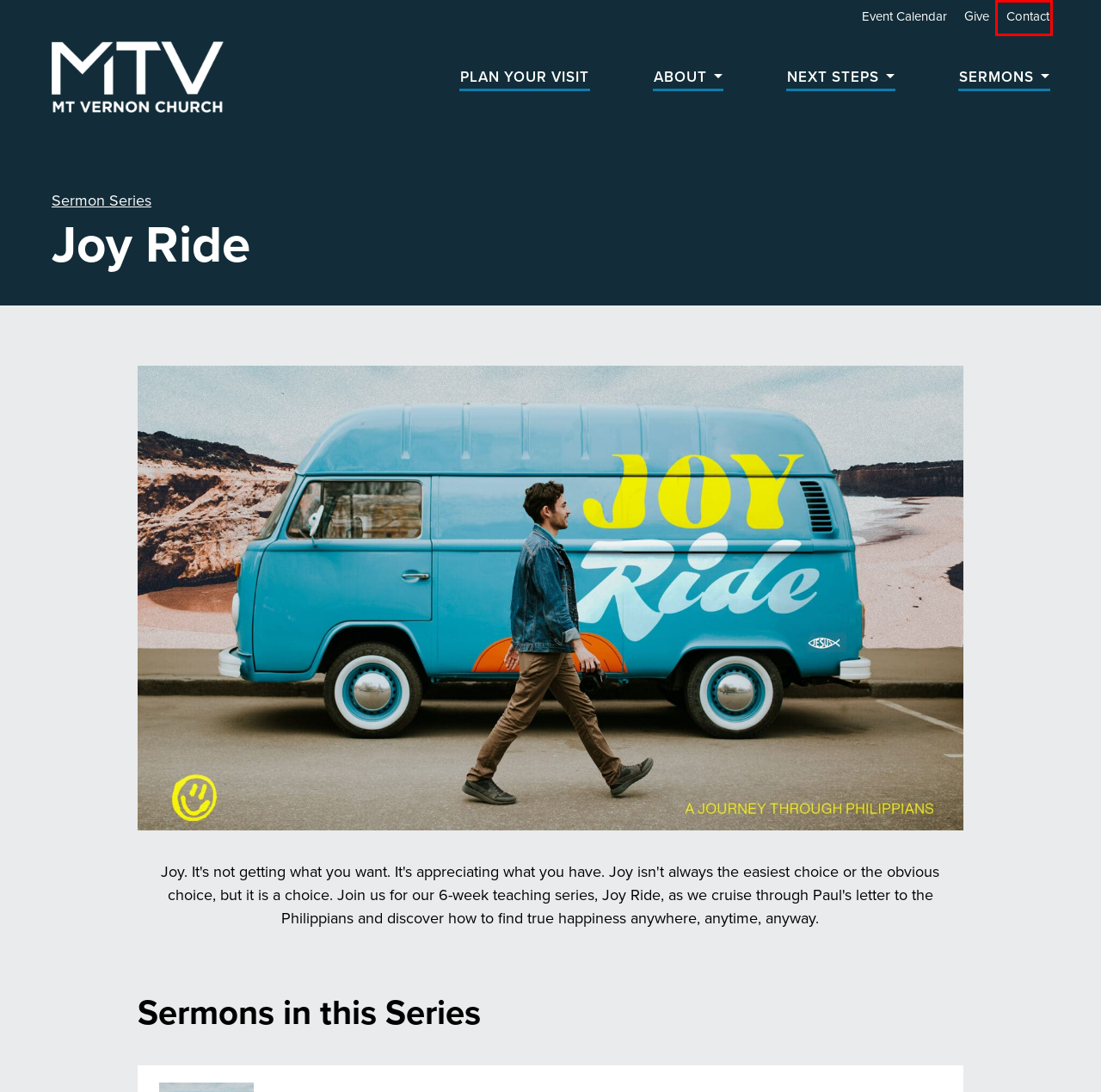Analyze the screenshot of a webpage featuring a red rectangle around an element. Pick the description that best fits the new webpage after interacting with the element inside the red bounding box. Here are the candidates:
A. Take Your Next Step - Grow In Faith - Mt Vernon Church
B. Sermon Series - Mt Vernon Church
C. Contact Our Team - Get In Touch - Mt Vernon Church
D. Give Online - Donate - Mt Vernon Church
E. Upcoming Events – Mt Vernon Church
F. Plan Your Visit - What To Expect - Mt Vernon Church
G. Sermons - Watch Past Sermons - Mt Vernon Church
H. About Us - Who We Are - Mt Vernon Church

C